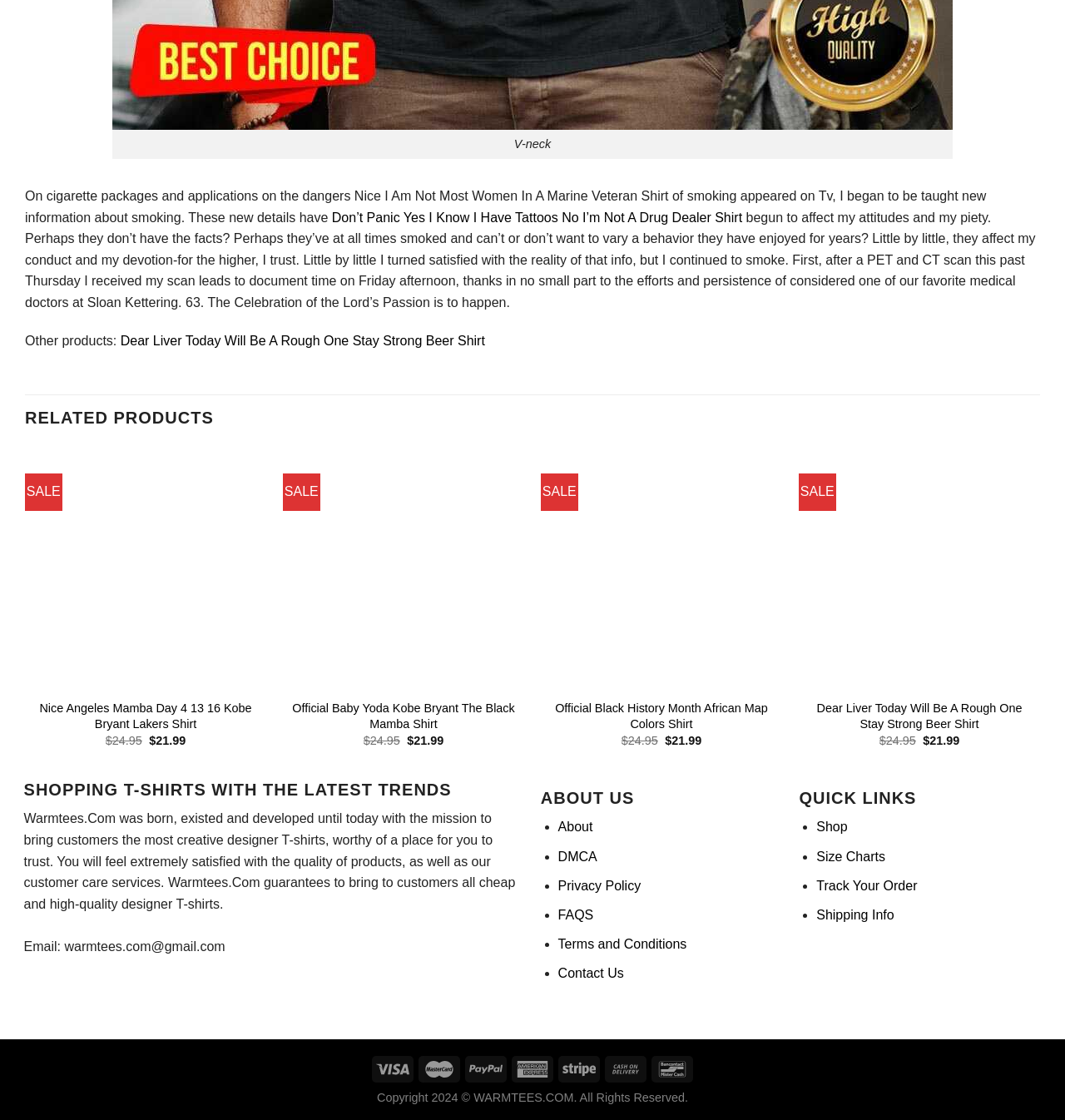Can you find the bounding box coordinates for the UI element given this description: "Shop"? Provide the coordinates as four float numbers between 0 and 1: [left, top, right, bottom].

[0.767, 0.732, 0.796, 0.745]